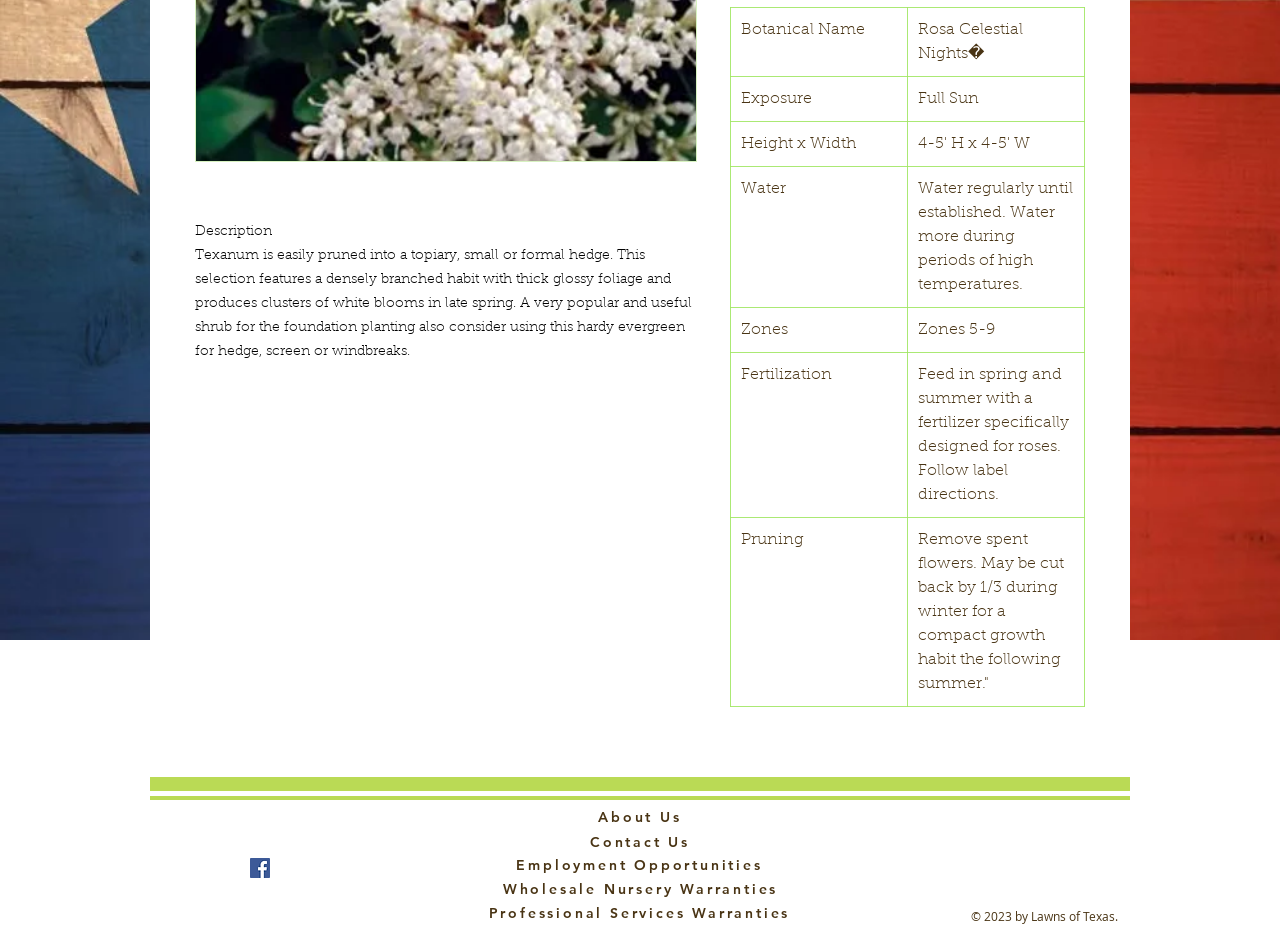Based on the element description Employment Opportunities, identify the bounding box of the UI element in the given webpage screenshot. The coordinates should be in the format (top-left x, top-left y, bottom-right x, bottom-right y) and must be between 0 and 1.

[0.403, 0.913, 0.596, 0.932]